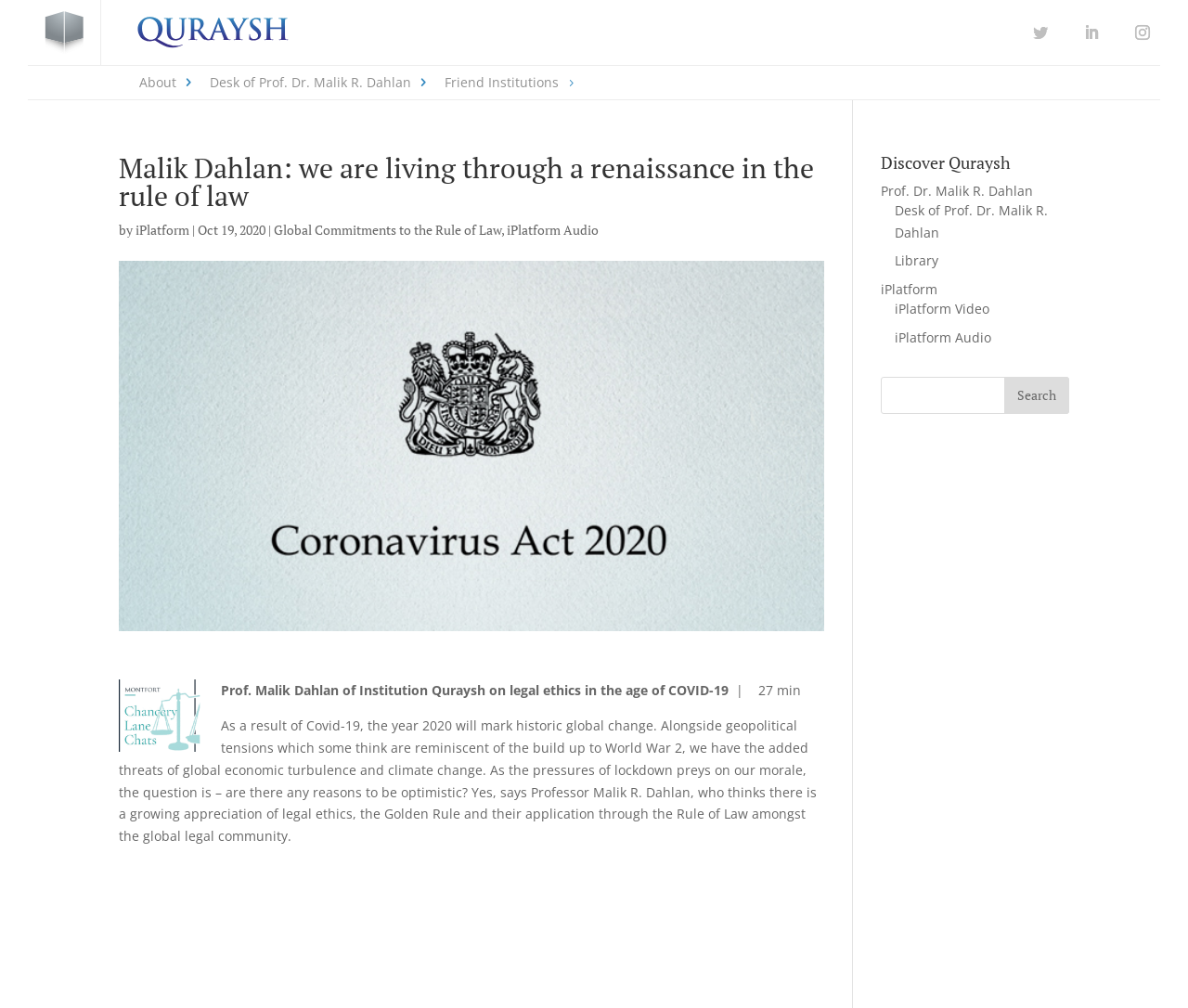Use the information in the screenshot to answer the question comprehensively: How many search bars are there on the webpage?

There are two search bars on the webpage, one at the top and one under the heading 'Discover Quraysh'. They can be identified by the presence of a textbox and a search button.